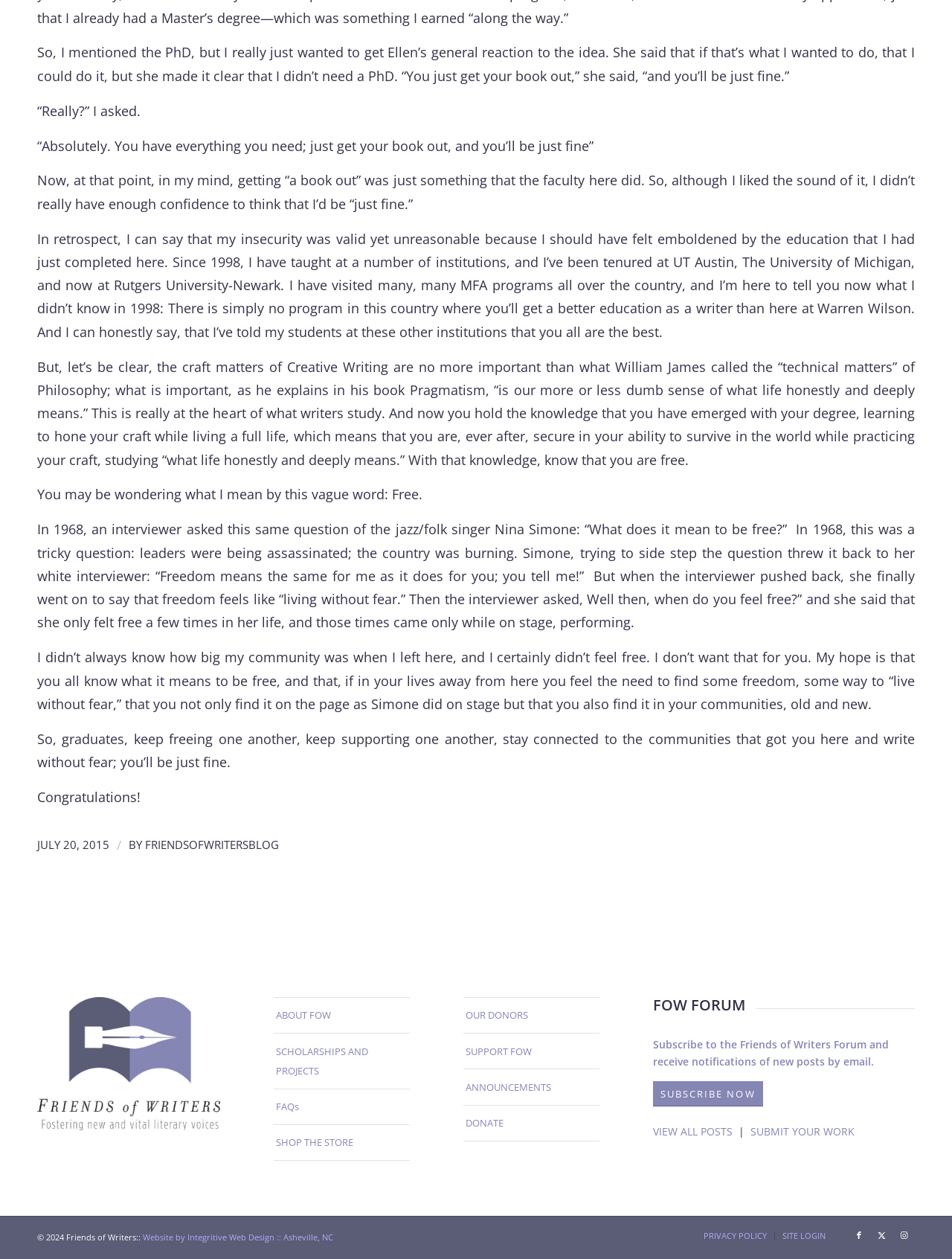Can you find the bounding box coordinates for the element to click on to achieve the instruction: "Subscribe to the Friends of Writers Forum"?

[0.686, 0.859, 0.801, 0.879]